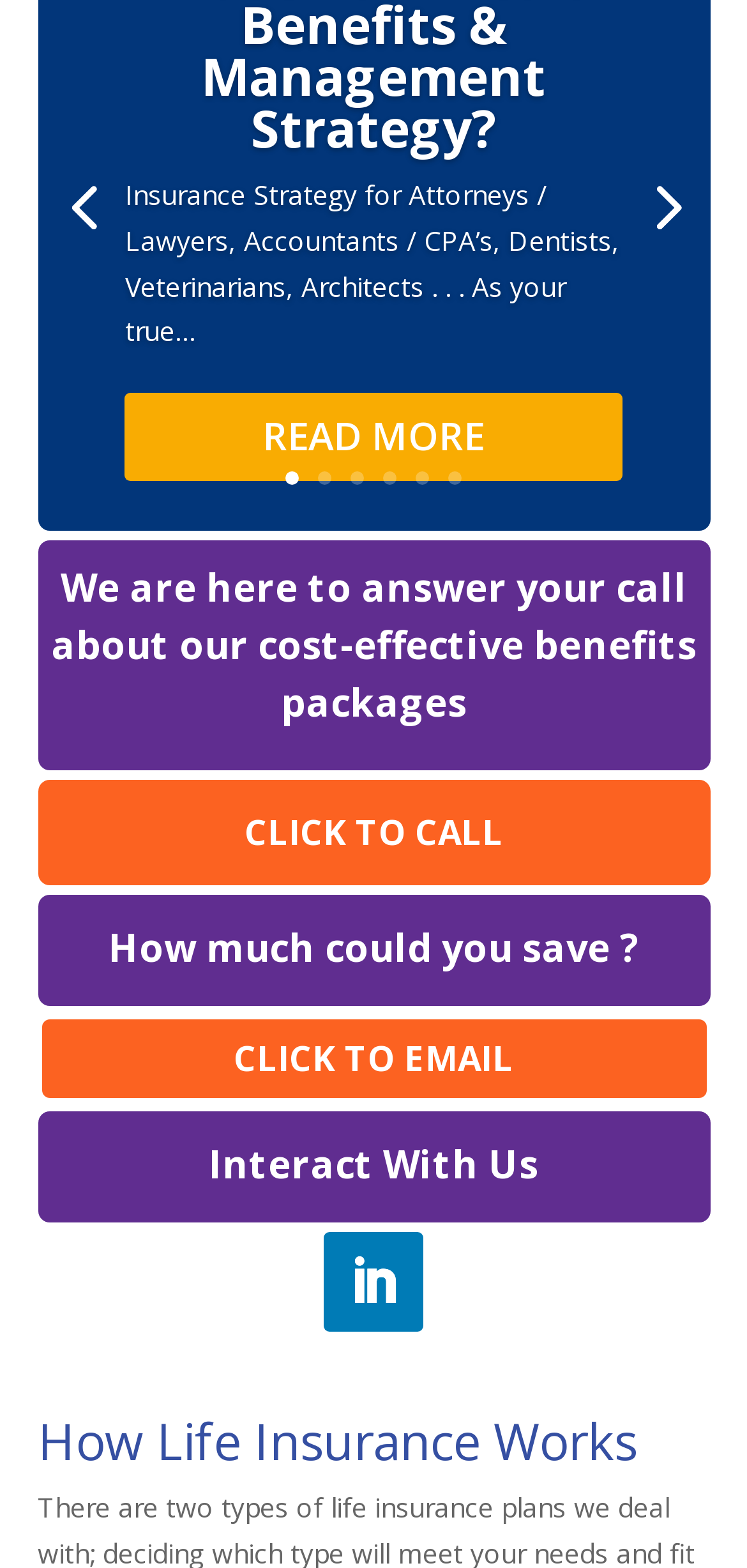What is the main topic of this webpage?
By examining the image, provide a one-word or phrase answer.

Insurance Strategy